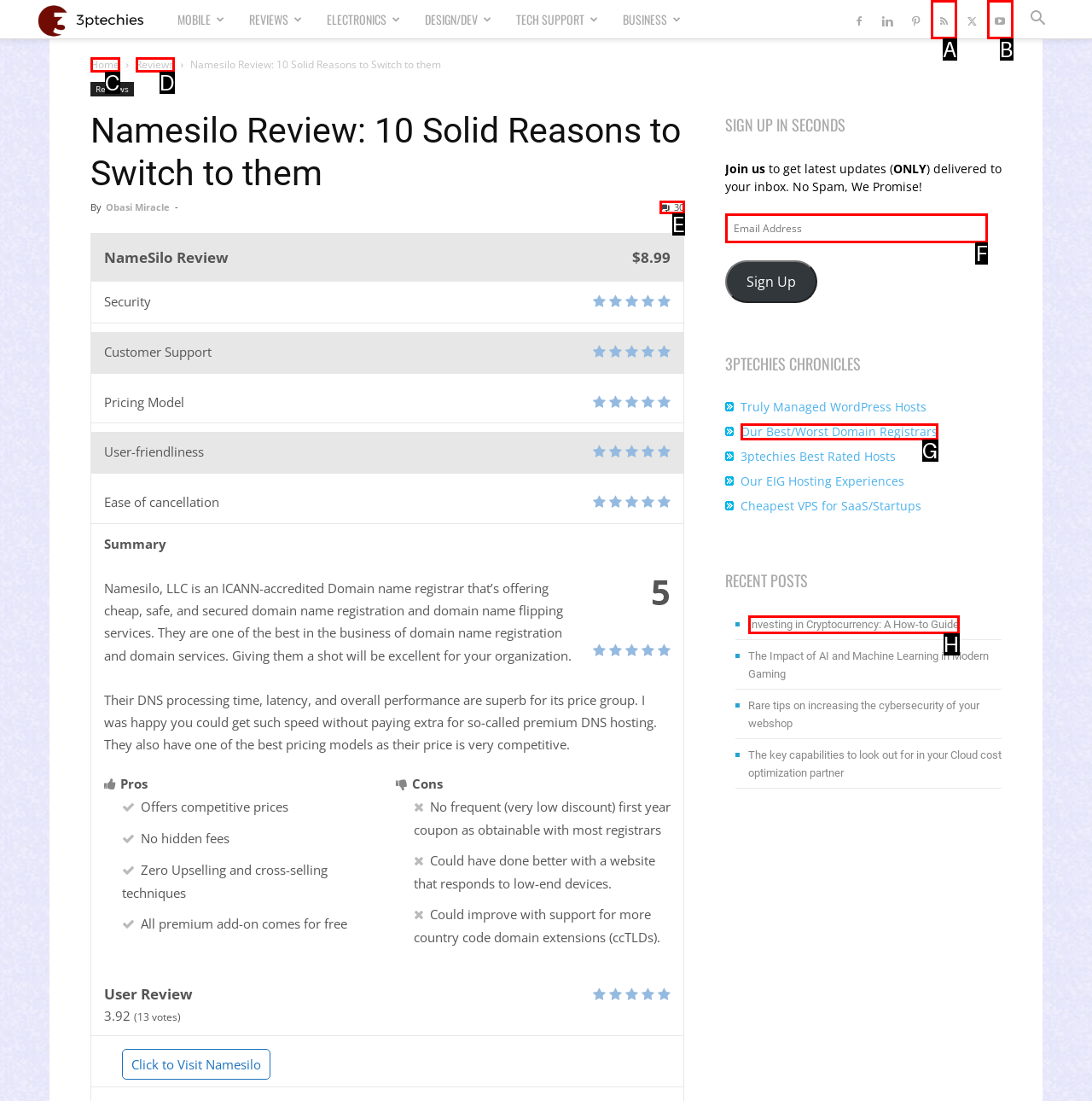Pinpoint the HTML element that fits the description: Home
Answer by providing the letter of the correct option.

C